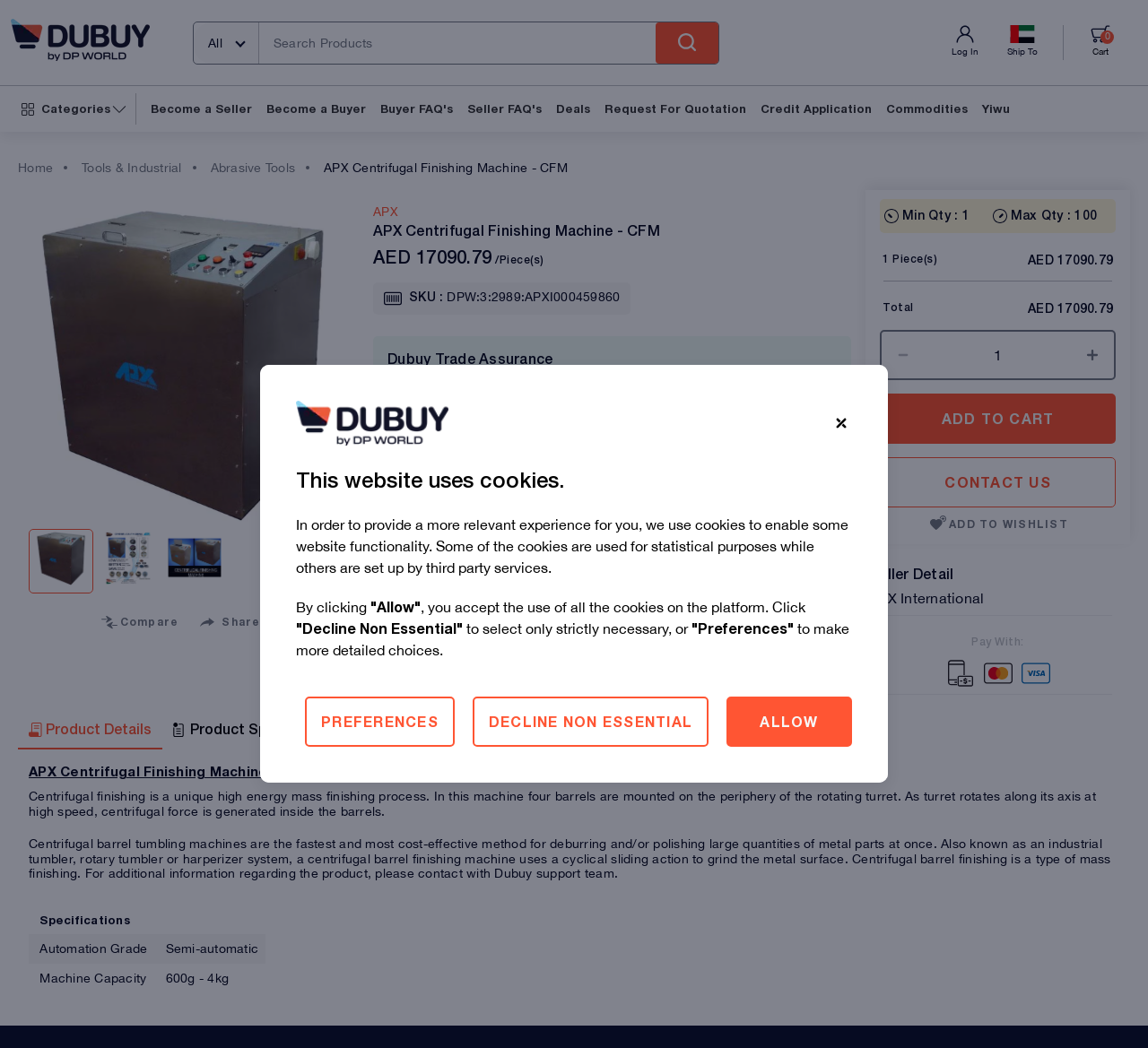Determine the bounding box for the HTML element described here: "Credit Application". The coordinates should be given as [left, top, right, bottom] with each number being a float between 0 and 1.

[0.662, 0.097, 0.759, 0.111]